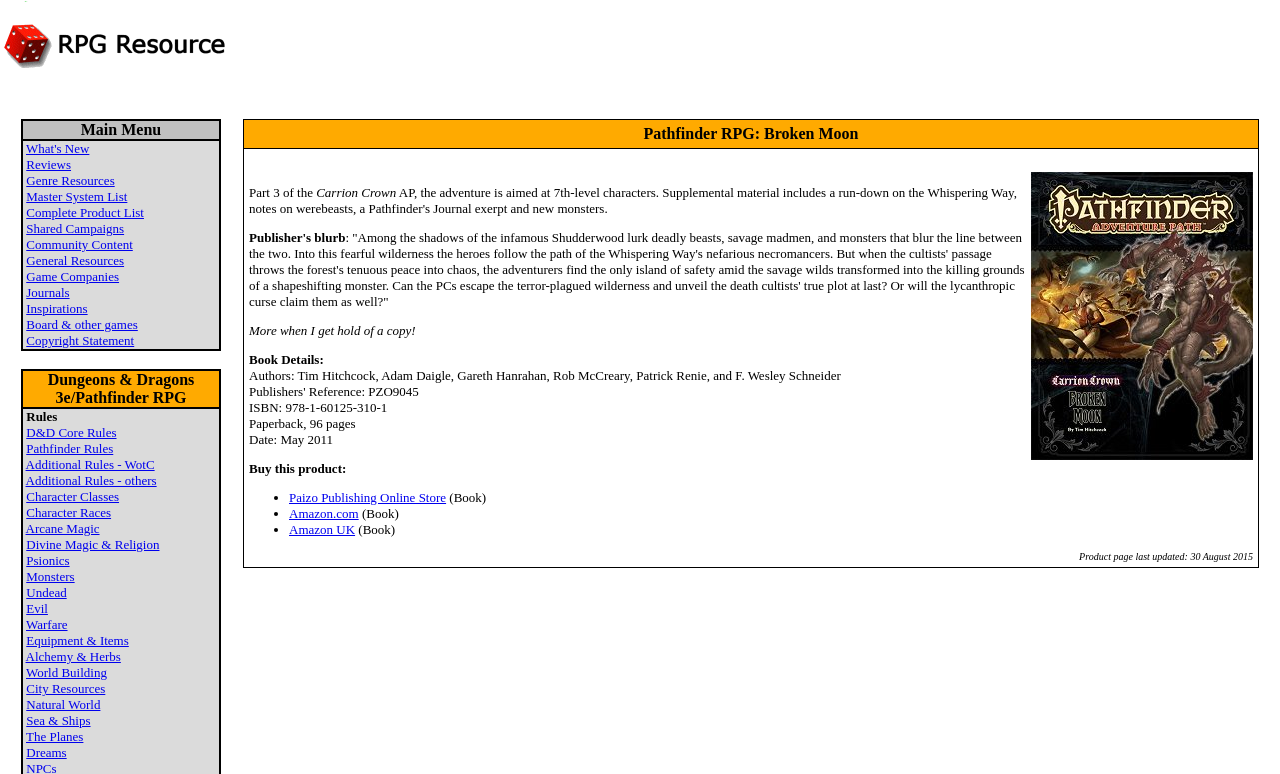Locate the bounding box coordinates of the clickable area to execute the instruction: "Explore Community Content". Provide the coordinates as four float numbers between 0 and 1, represented as [left, top, right, bottom].

[0.021, 0.306, 0.104, 0.326]